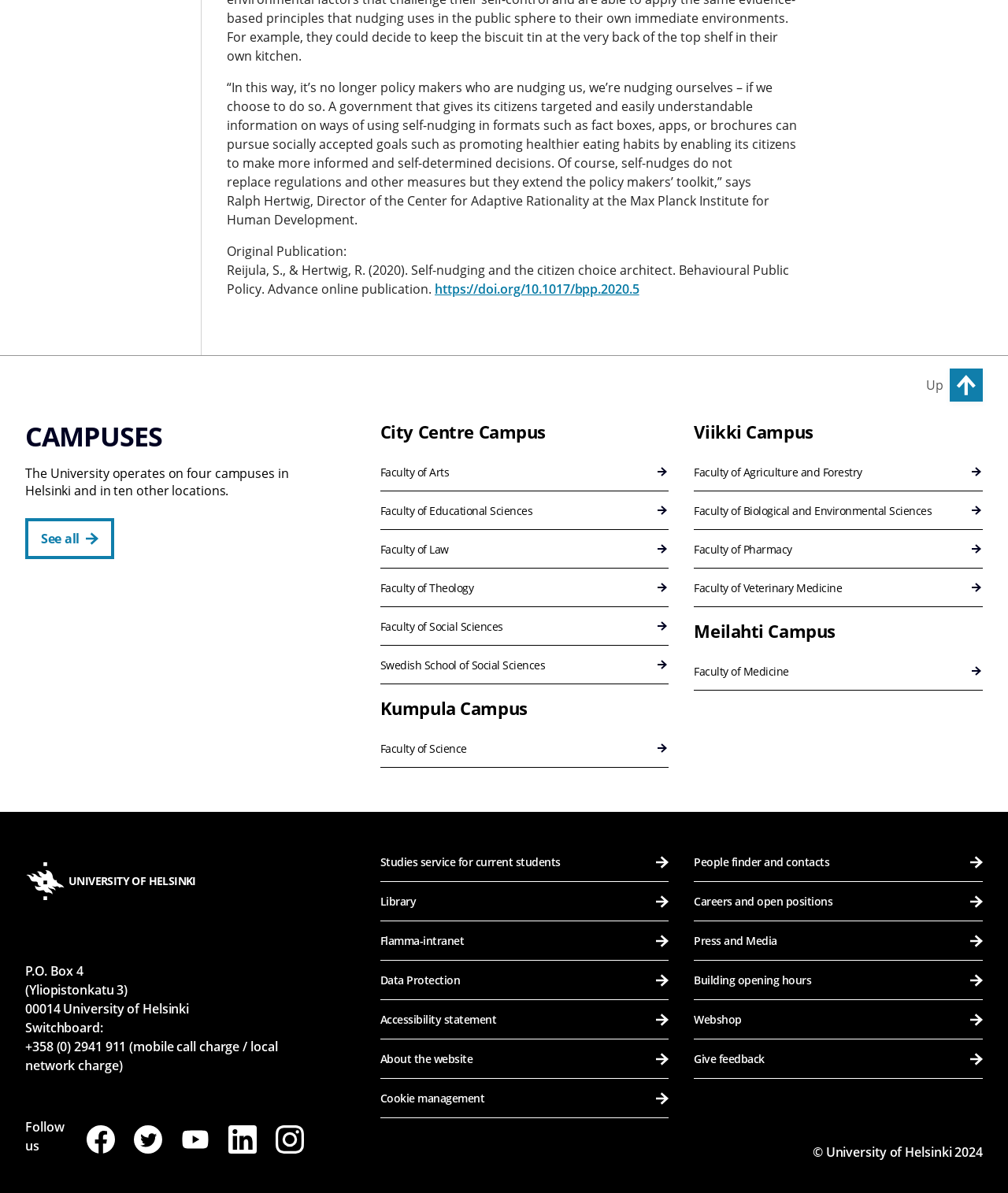Using the provided element description: "Webshop", determine the bounding box coordinates of the corresponding UI element in the screenshot.

[0.689, 0.839, 0.975, 0.871]